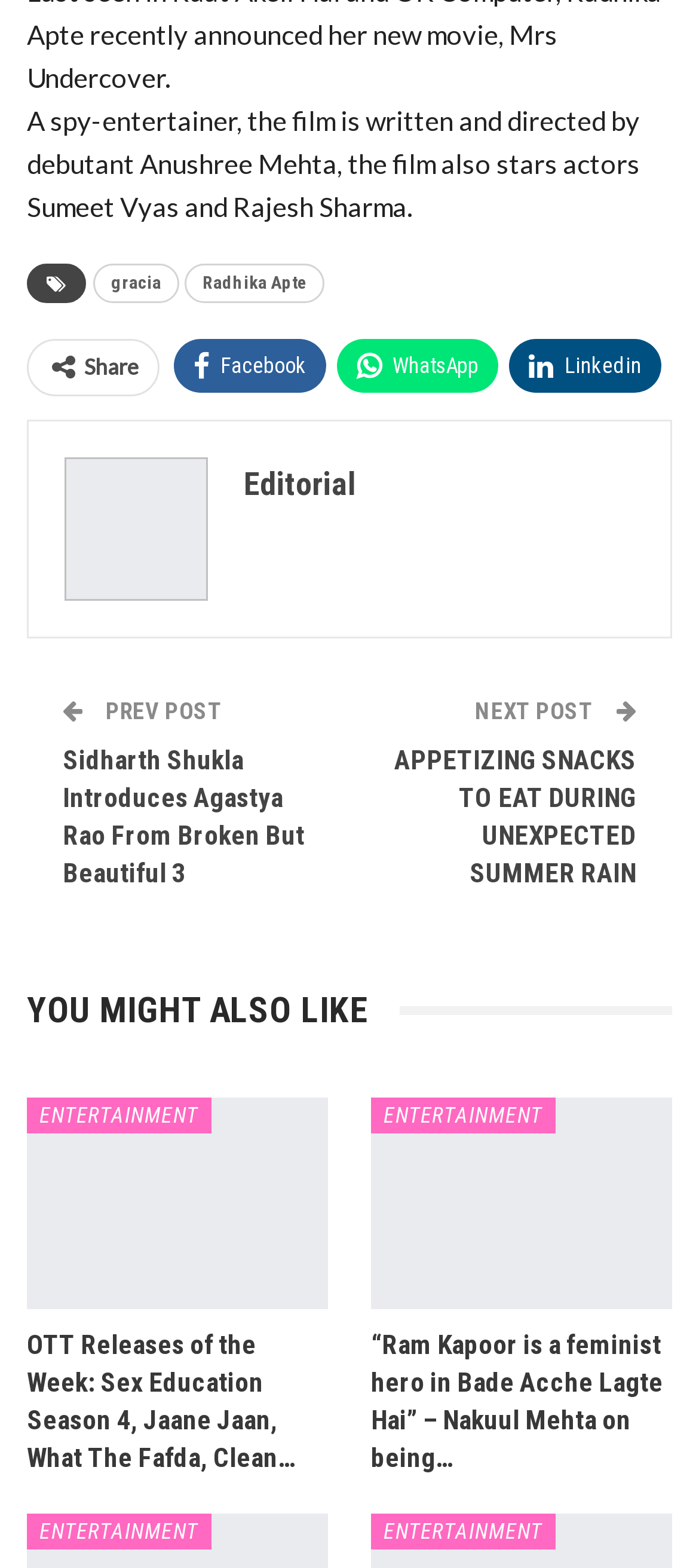Please find the bounding box coordinates for the clickable element needed to perform this instruction: "Read the previous post".

[0.144, 0.445, 0.318, 0.462]